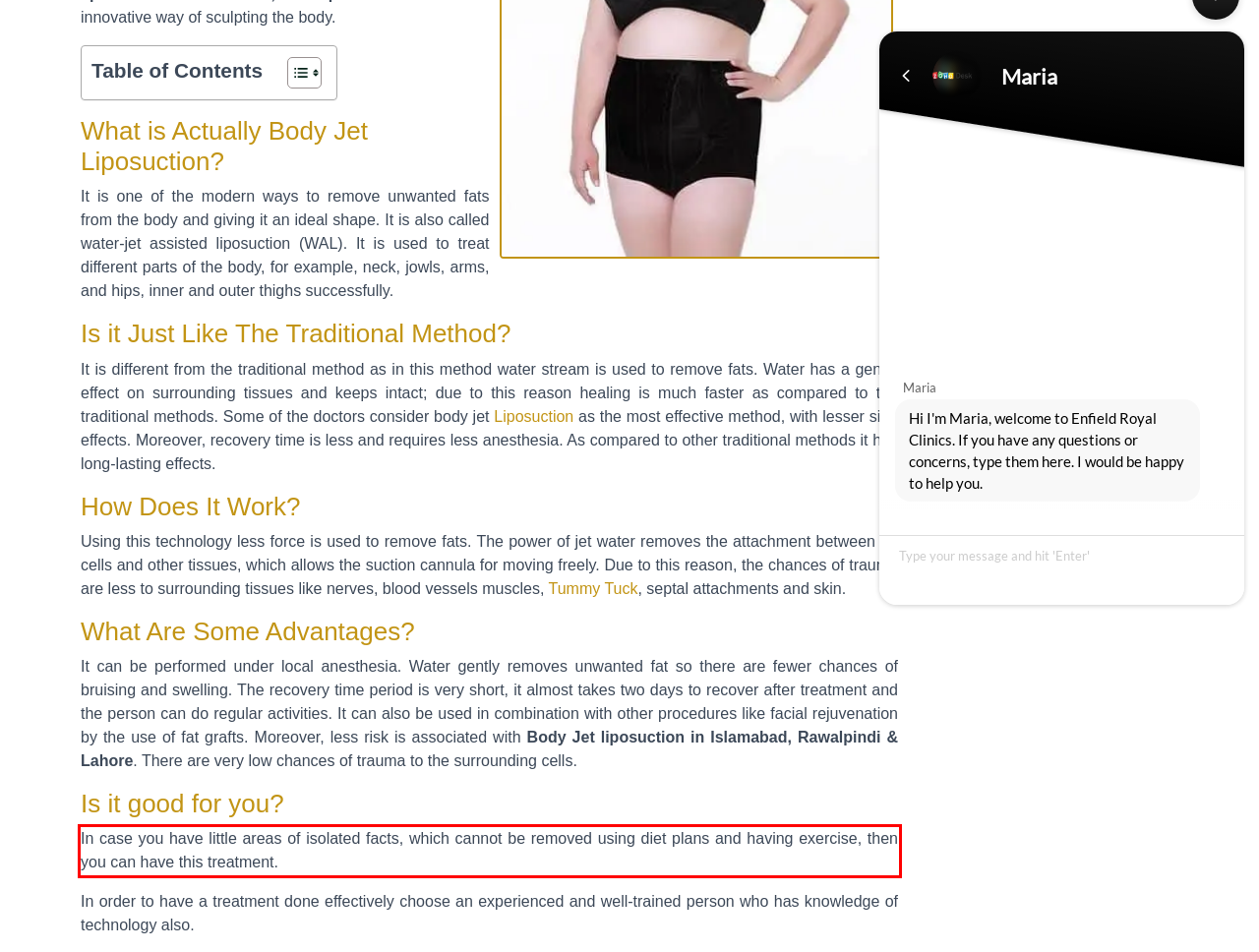Please perform OCR on the UI element surrounded by the red bounding box in the given webpage screenshot and extract its text content.

In case you have little areas of isolated facts, which cannot be removed using diet plans and having exercise, then you can have this treatment.